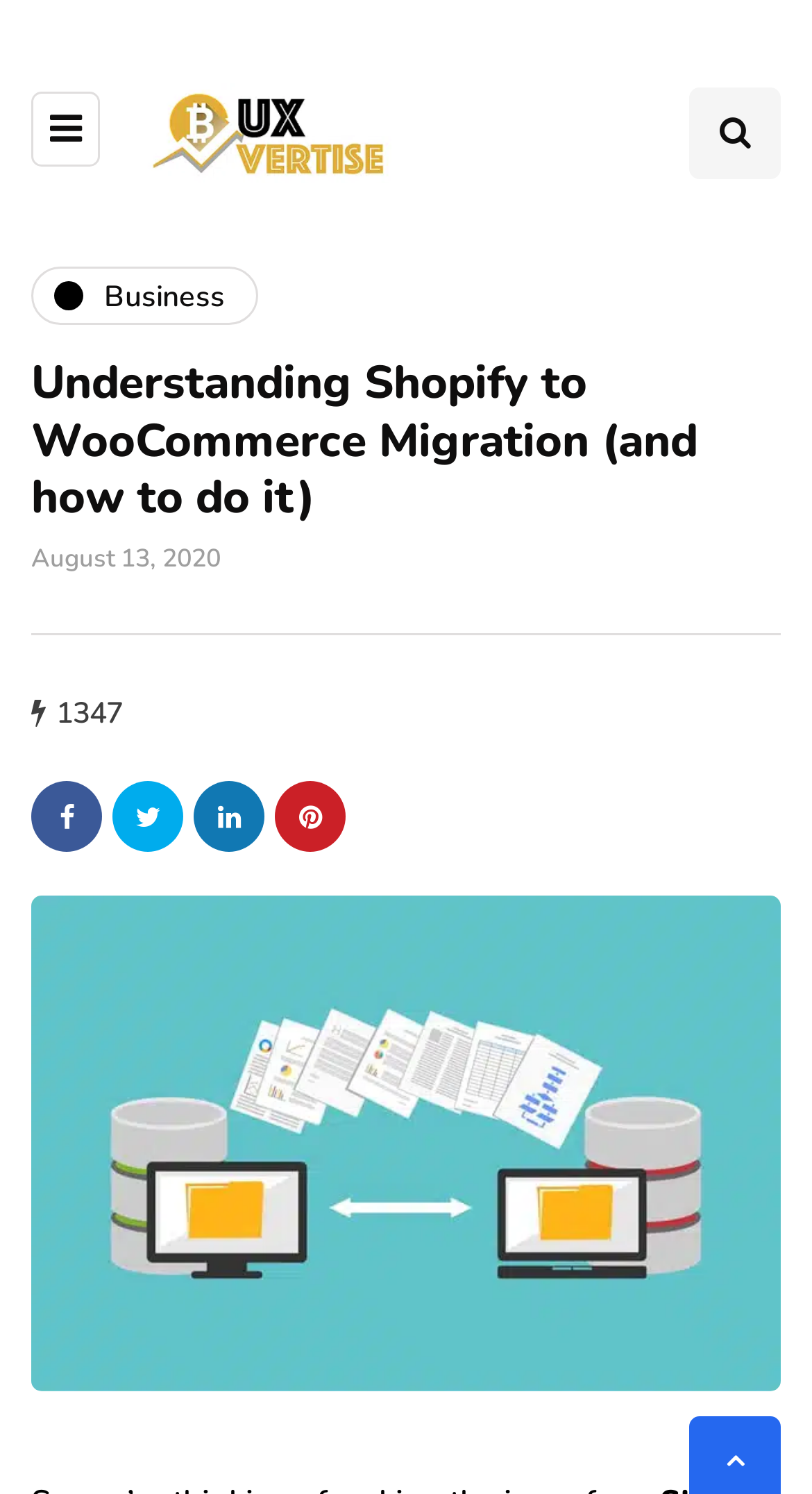Locate the headline of the webpage and generate its content.

Understanding Shopify to WooCommerce Migration (and how to do it)